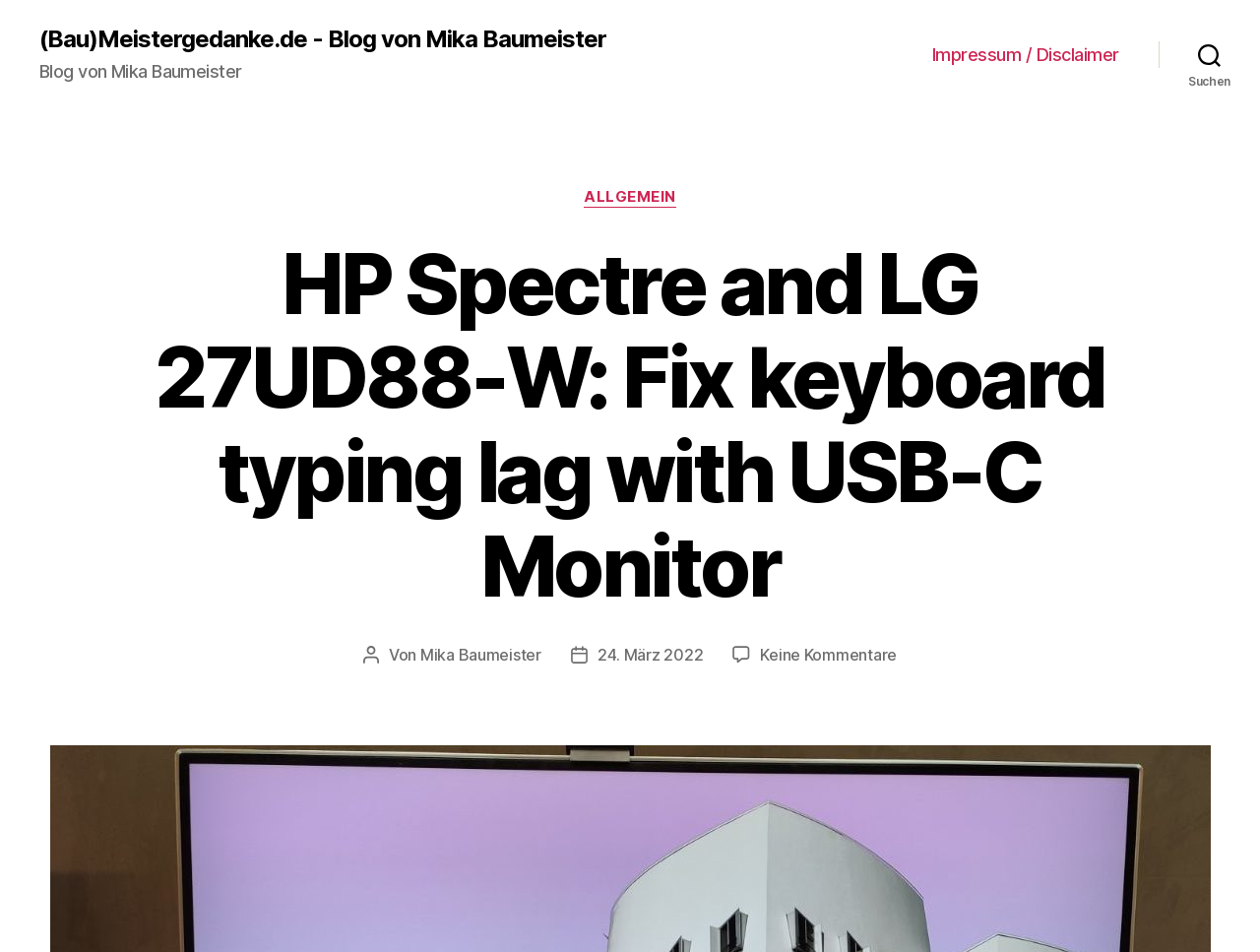What is the name of the blog?
Examine the image closely and answer the question with as much detail as possible.

I found the name of the blog by looking at the top of the page where it says '(Bau)Meistergedanke.de - Blog von Mika Baumeister' which is a link.